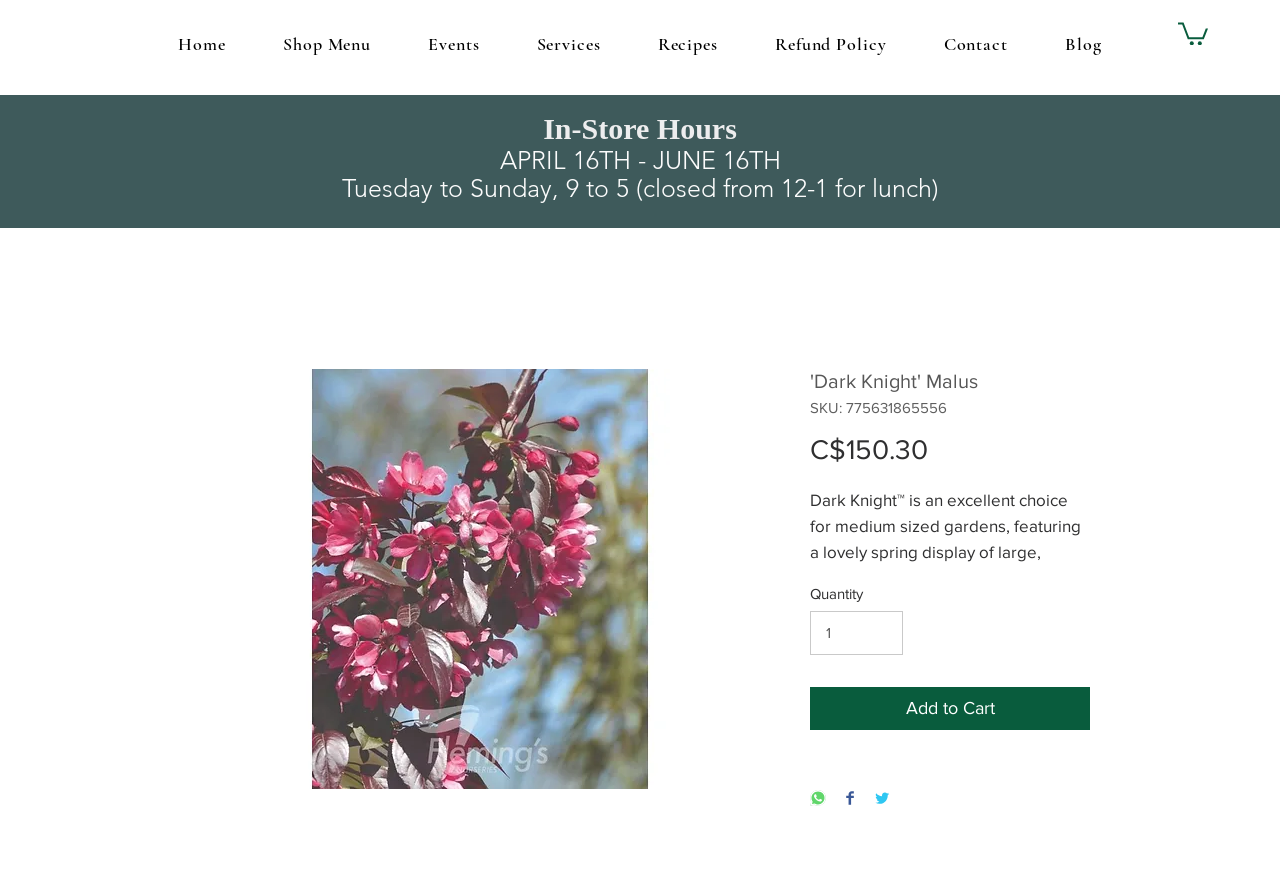Determine the bounding box coordinates of the section I need to click to execute the following instruction: "Click the 'Shop Menu' link". Provide the coordinates as four float numbers between 0 and 1, i.e., [left, top, right, bottom].

[0.199, 0.028, 0.312, 0.071]